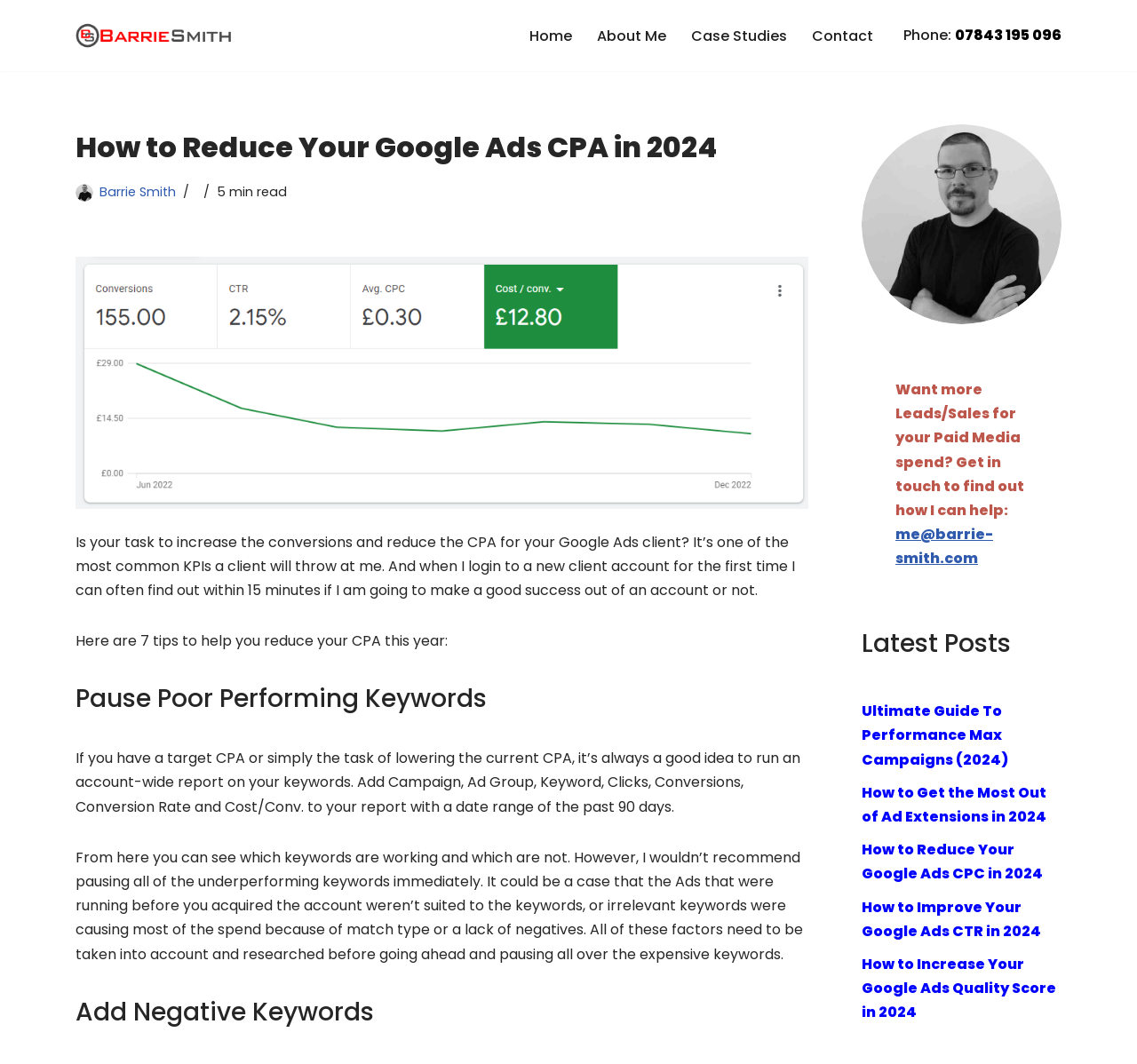Specify the bounding box coordinates for the region that must be clicked to perform the given instruction: "Click the 'Case Studies' link".

[0.608, 0.022, 0.692, 0.044]